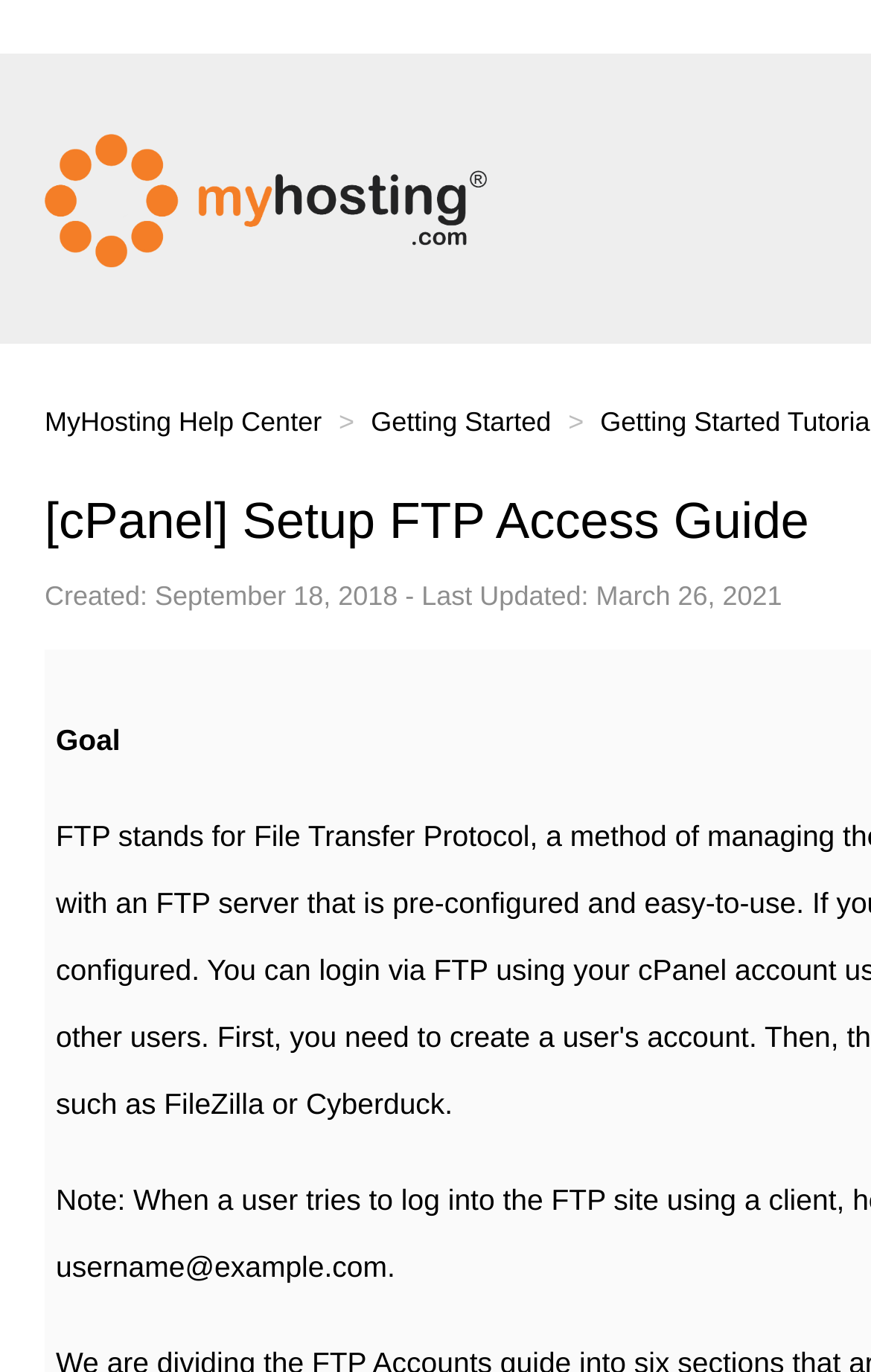Given the webpage screenshot, identify the bounding box of the UI element that matches this description: "Getting Started".

[0.426, 0.296, 0.633, 0.319]